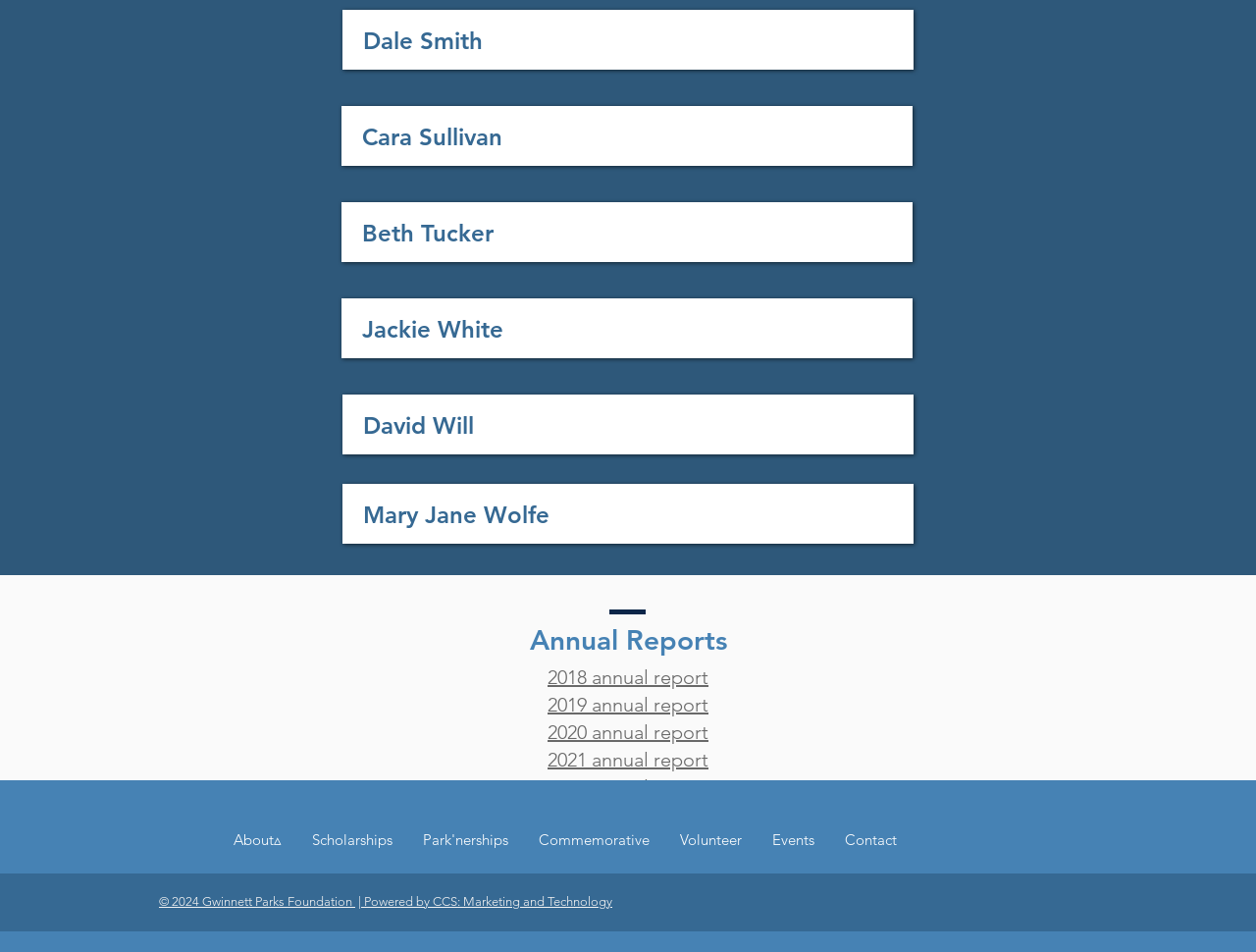Determine the coordinates of the bounding box that should be clicked to complete the instruction: "Contact us". The coordinates should be represented by four float numbers between 0 and 1: [left, top, right, bottom].

[0.66, 0.862, 0.725, 0.903]